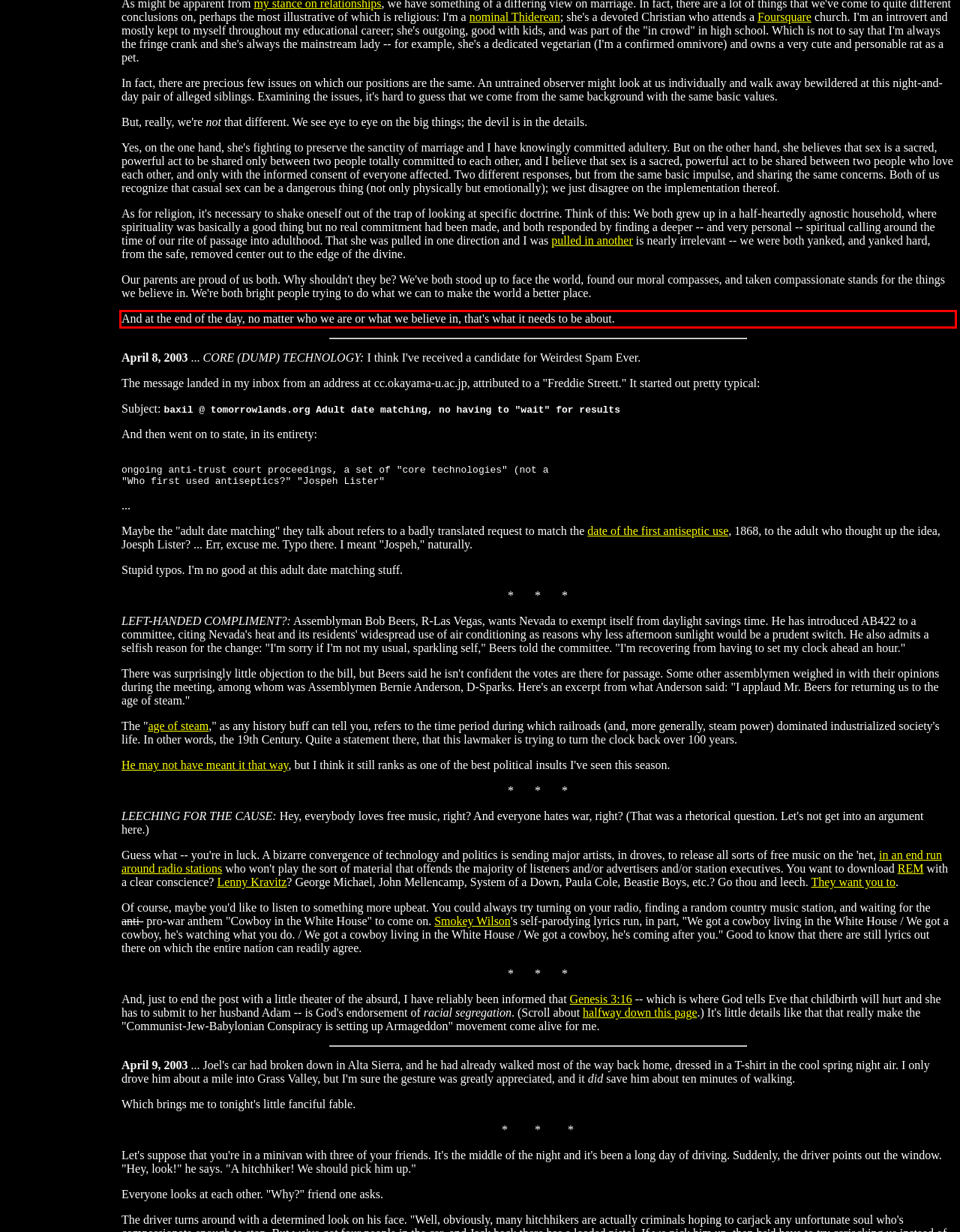With the given screenshot of a webpage, locate the red rectangle bounding box and extract the text content using OCR.

And at the end of the day, no matter who we are or what we believe in, that's what it needs to be about.